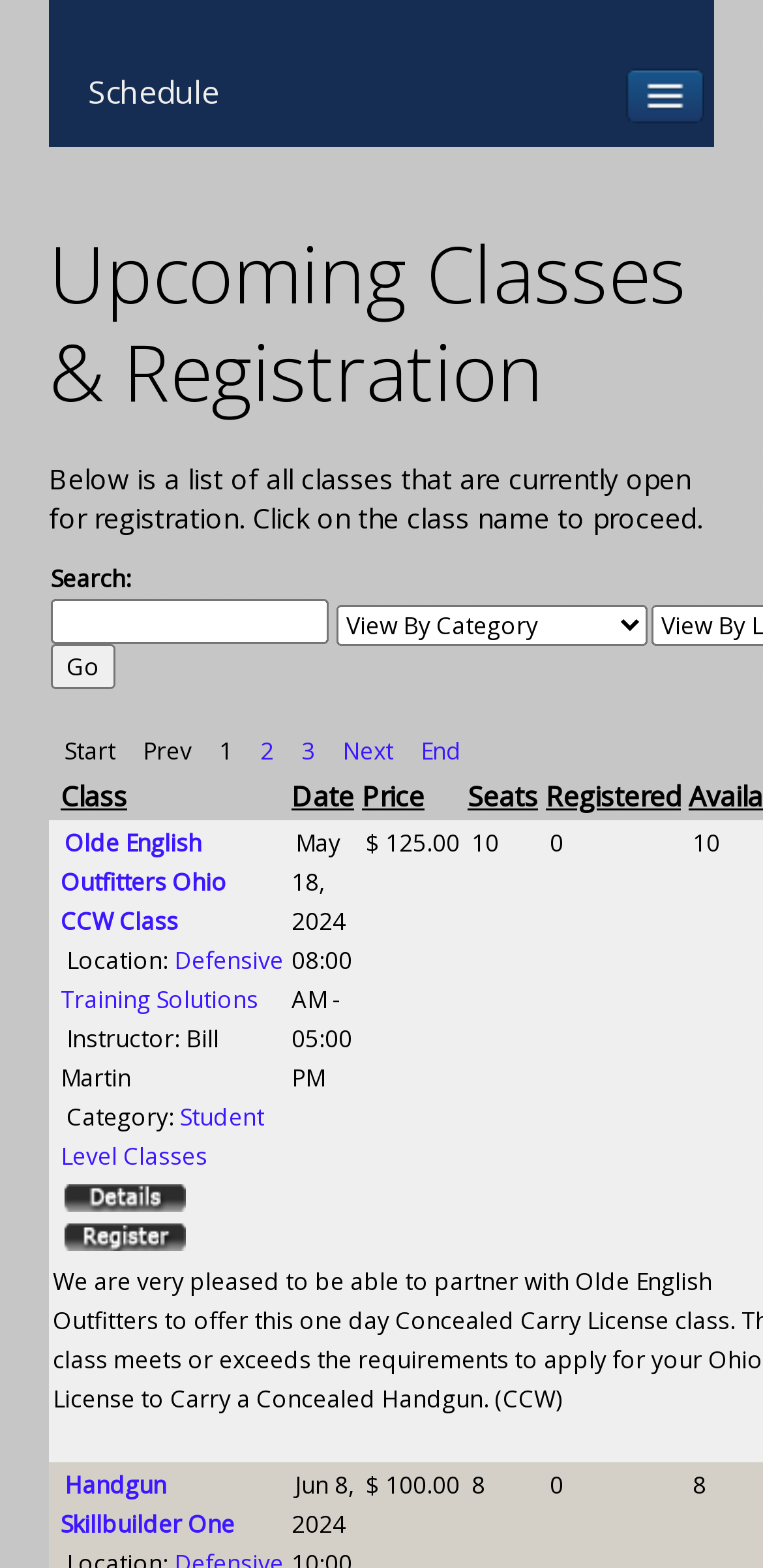Create a detailed narrative describing the layout and content of the webpage.

The webpage is a schedule page for Defensive Training Solutions, displaying a list of upcoming classes and registration information. At the top, there is a heading "Upcoming Classes & Registration" followed by a brief description of the page's content. Below this, there is a search bar with a "Go" button and a dropdown menu labeled "View By Category".

The main content of the page is a grid table with multiple columns, including "Class", "Date", "Price", "Seats", and "Registered". The table has multiple rows, each representing a different class. Each class row contains links to the class details and registration, as well as information about the class instructor, category, and location.

There are several classes listed, including "Olde English Outfitters Ohio CCW Class" and "Handgun Skillbuilder One". Each class has a corresponding date, price, and number of available seats. The page also has pagination links at the top, allowing users to navigate through multiple pages of classes.

Throughout the page, there are several buttons and links, including "Details" and "Register" buttons, which are accompanied by small images. The overall layout is organized, with clear headings and concise text, making it easy to navigate and find specific class information.